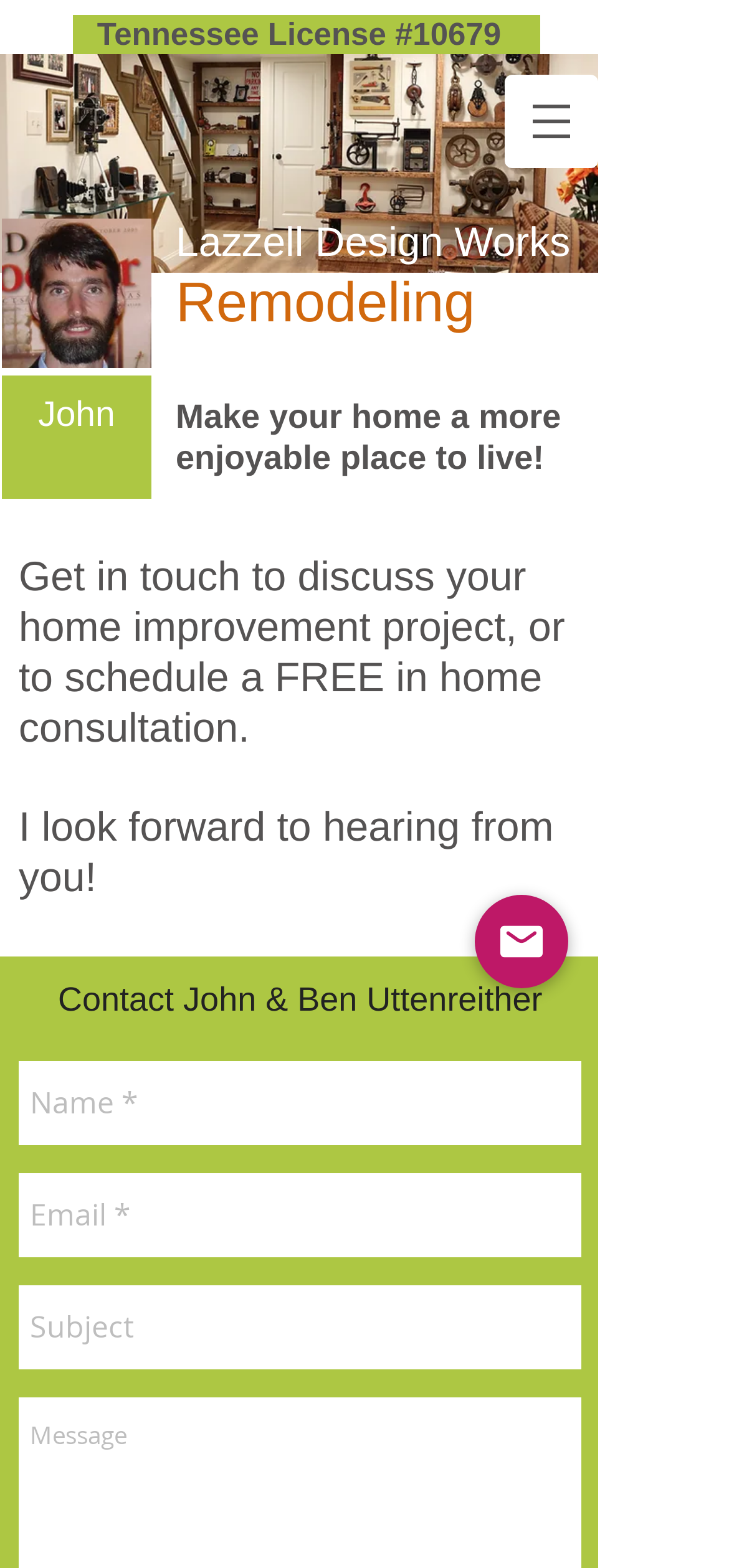What is the company's Tennessee license number?
Please provide a single word or phrase as your answer based on the screenshot.

10679